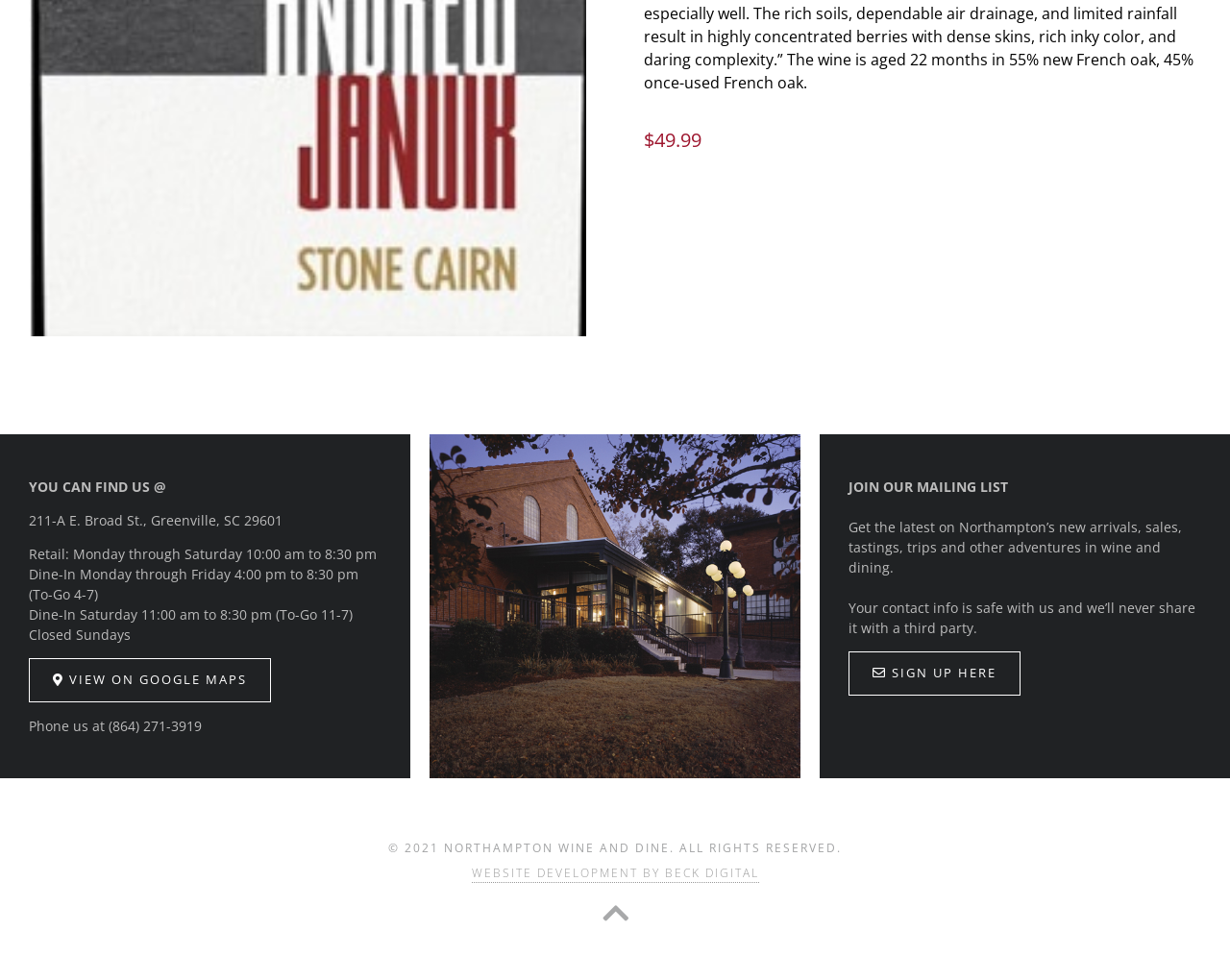Using the provided description View on Google Maps, find the bounding box coordinates for the UI element. Provide the coordinates in (top-left x, top-left y, bottom-right x, bottom-right y) format, ensuring all values are between 0 and 1.

[0.023, 0.672, 0.22, 0.716]